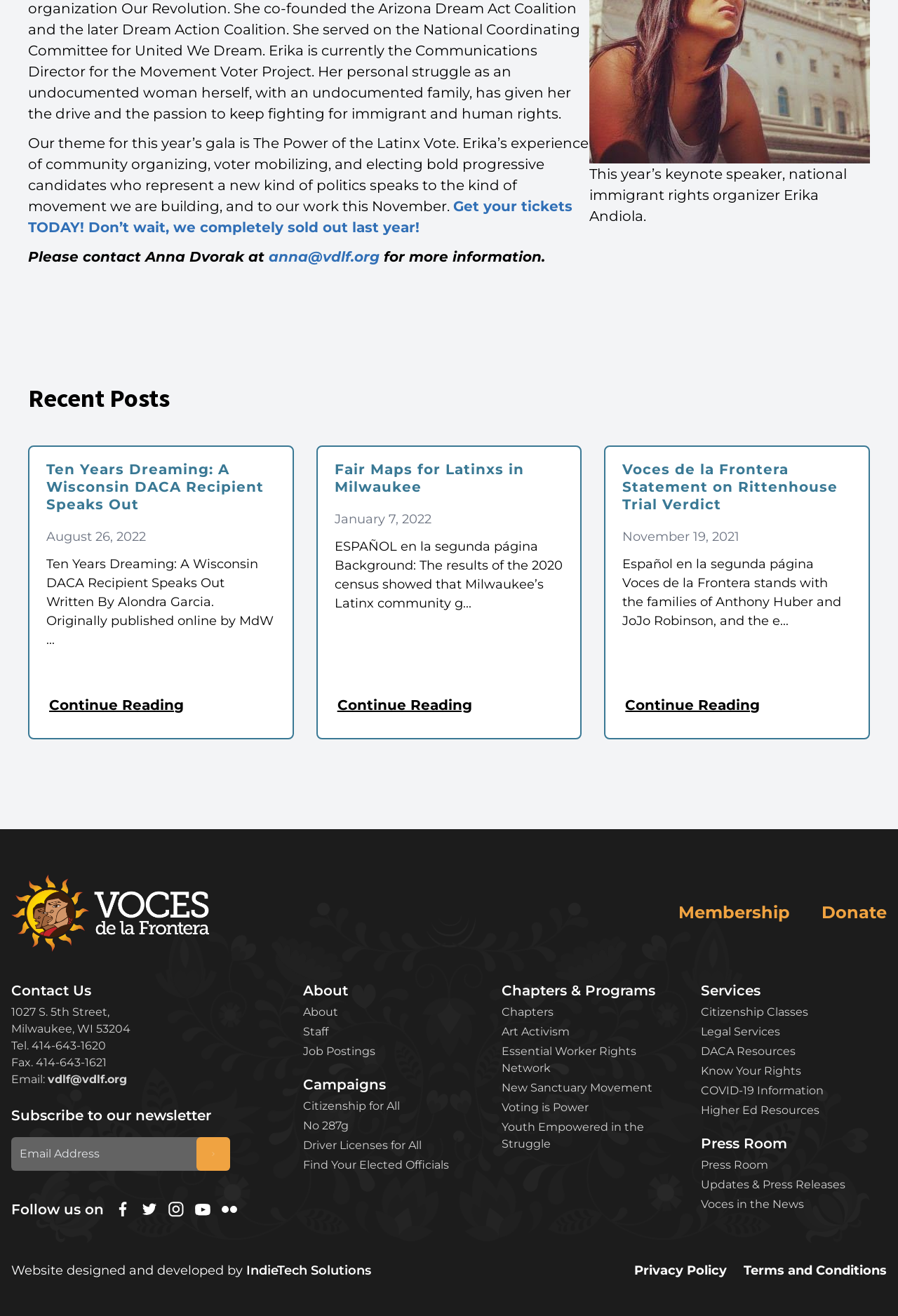Answer in one word or a short phrase: 
What is the theme of this year's gala?

The Power of the Latinx Vote